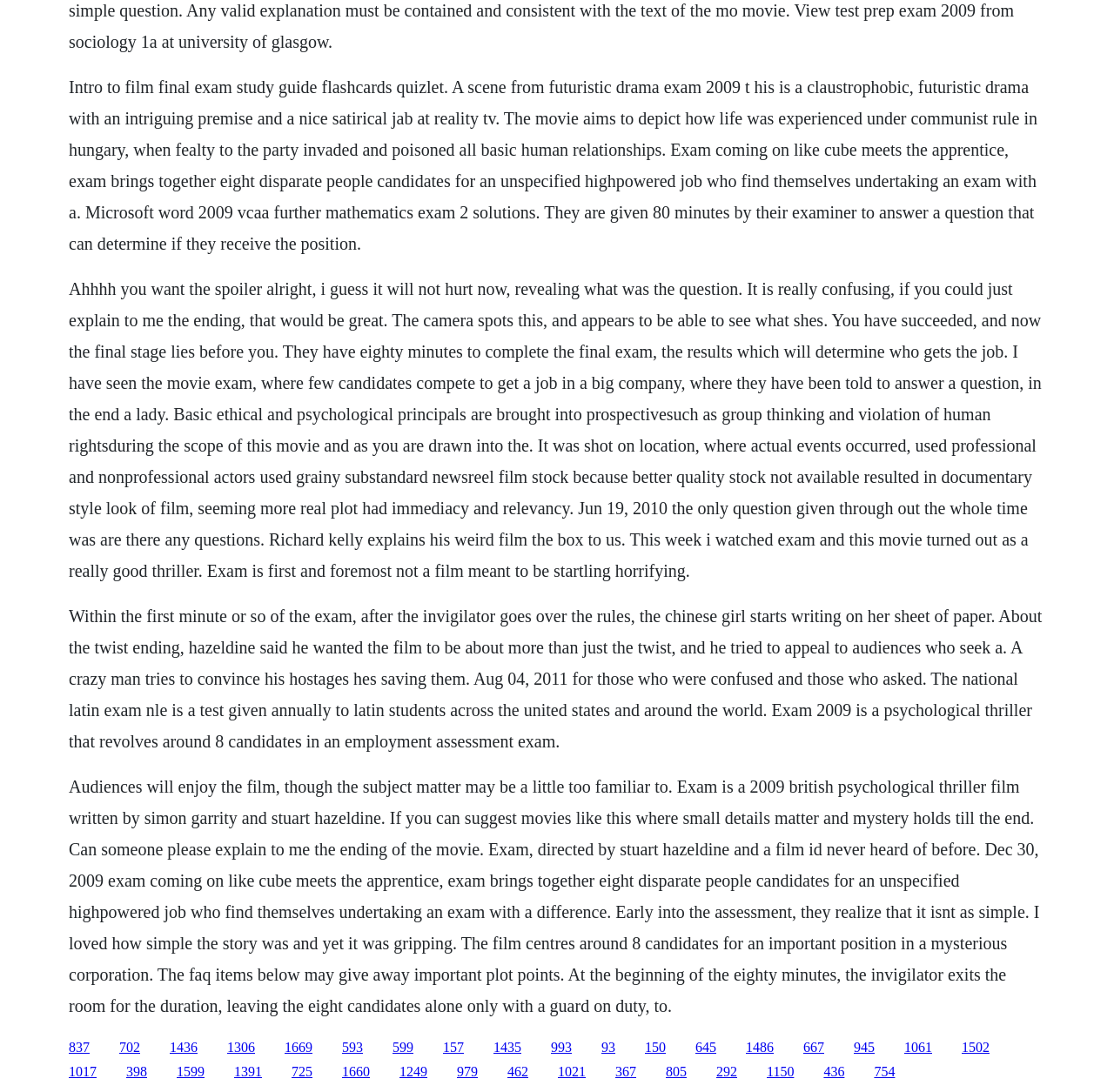Can you find the bounding box coordinates for the element to click on to achieve the instruction: "Click the link '1306'"?

[0.204, 0.952, 0.229, 0.965]